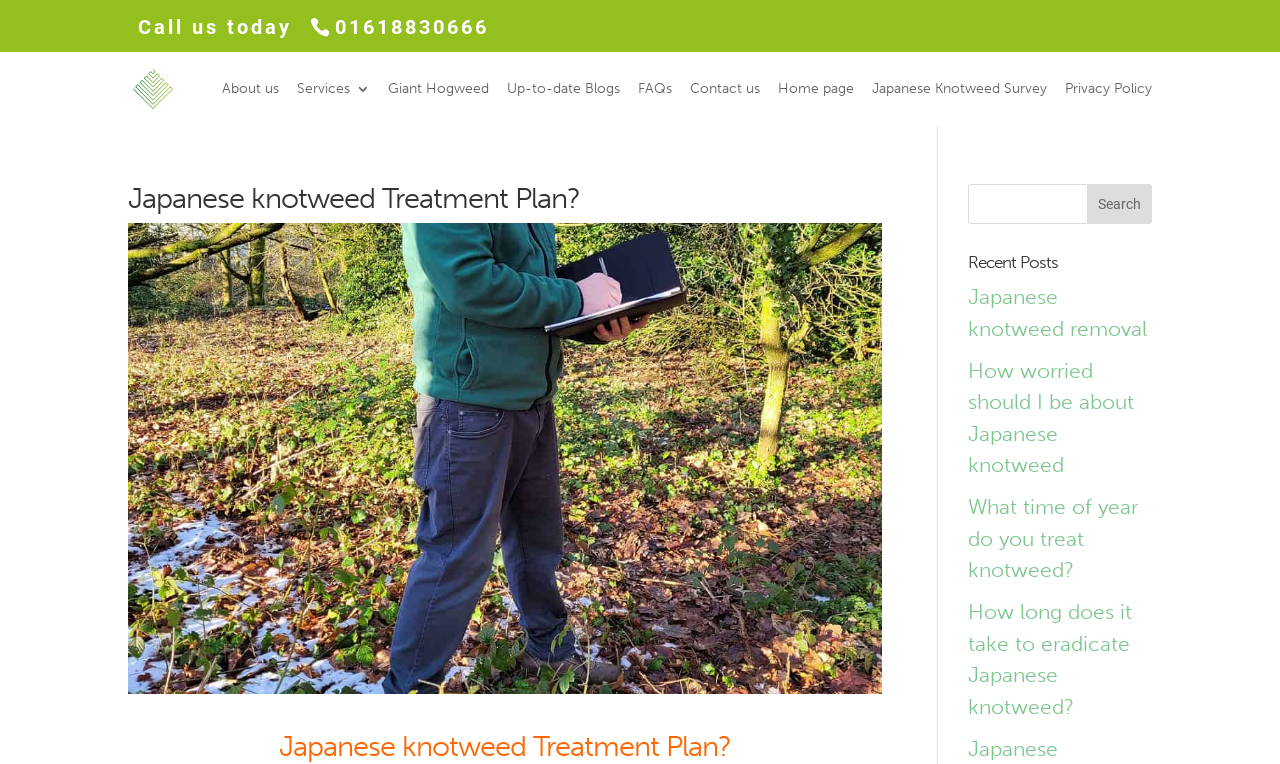Please answer the following question using a single word or phrase: What is the topic of the recent posts section?

Japanese knotweed